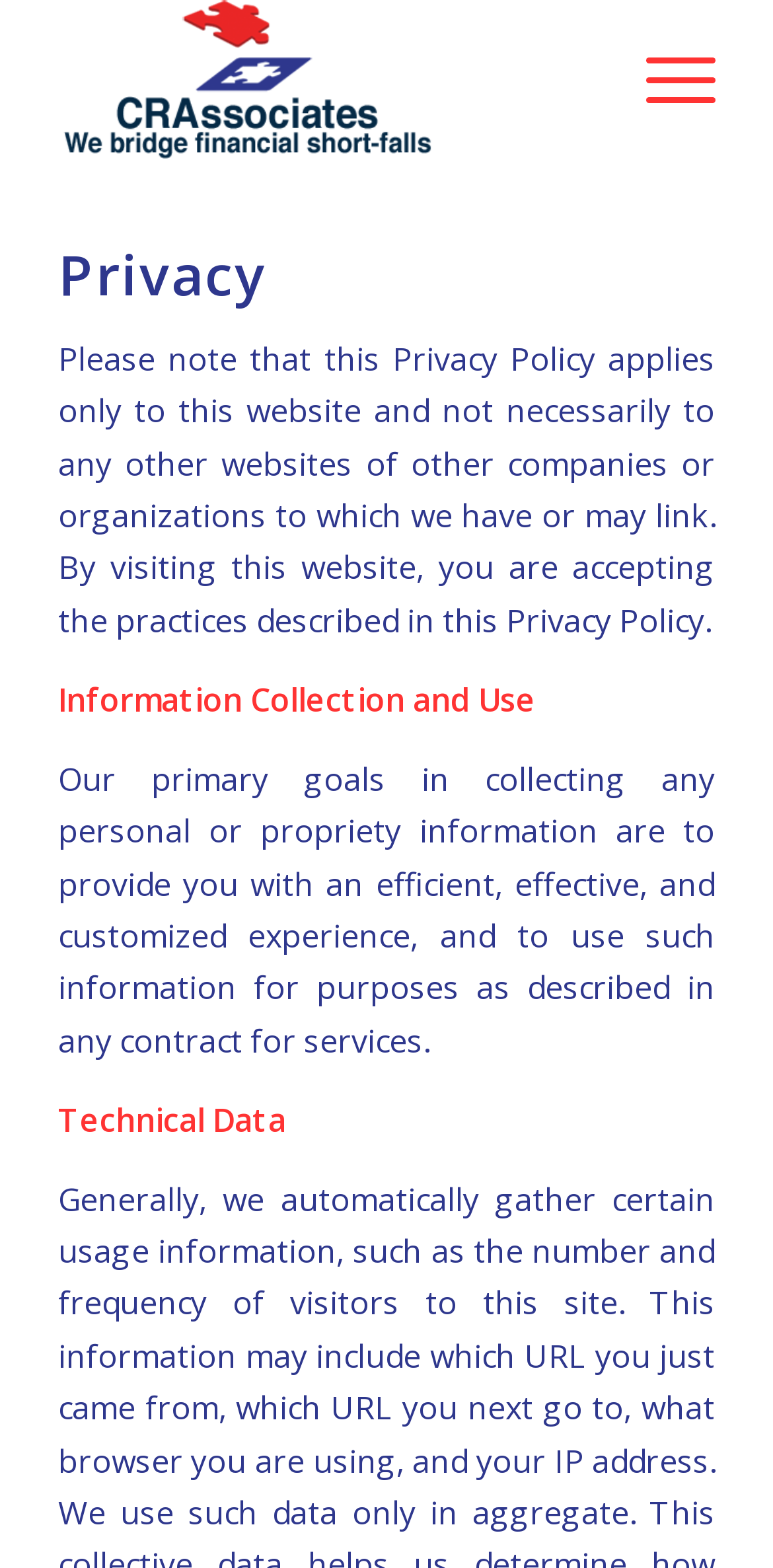What is the purpose of the 'Menu' link?
Craft a detailed and extensive response to the question.

I found the answer by looking at the top-right corner of the webpage, where there is a 'Menu' link. This suggests that the purpose of the 'Menu' link is to navigate the website, possibly to access other pages or sections.